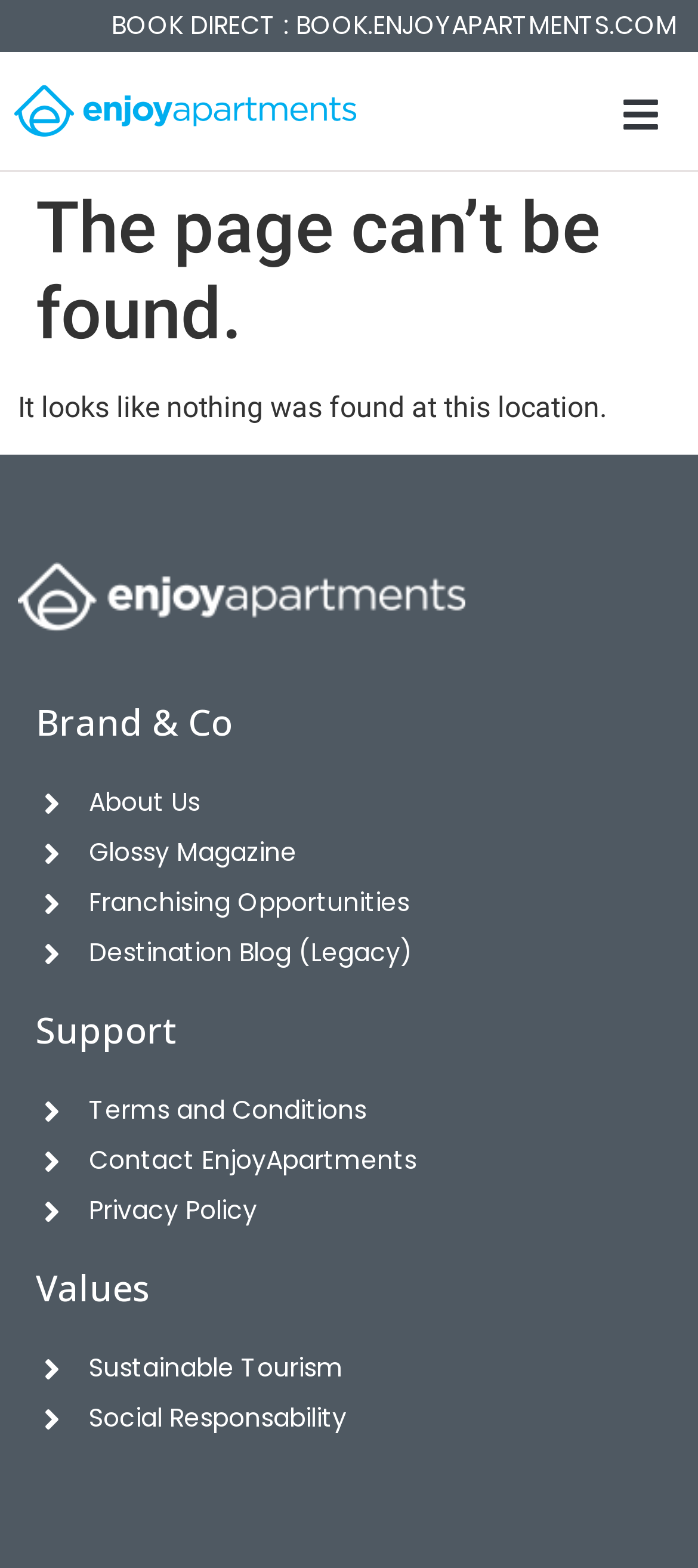Identify the title of the webpage and provide its text content.

The page can’t be found.